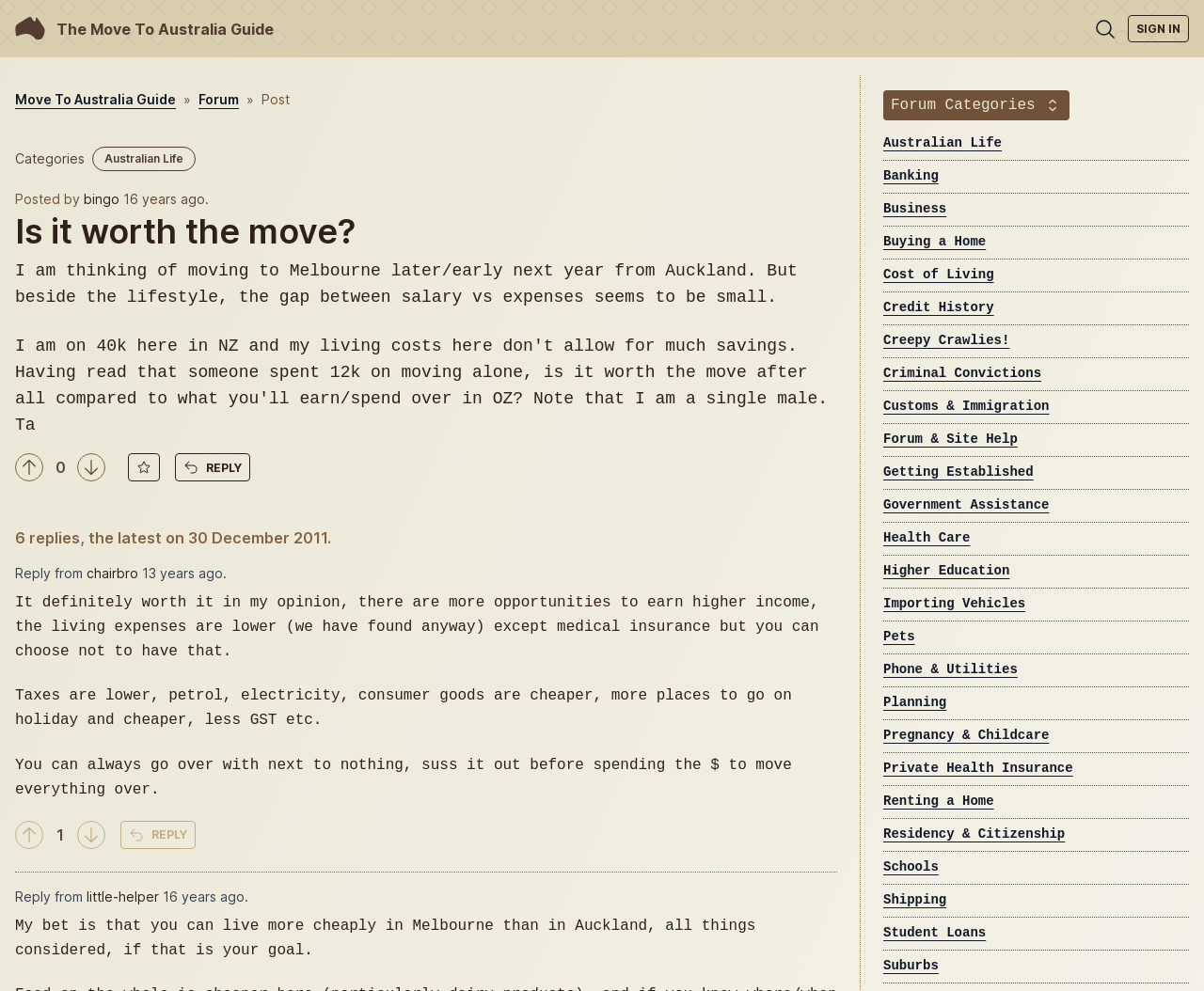Refer to the screenshot and give an in-depth answer to this question: What is the category of the forum post?

The category of the forum post is 'Australian Life', as indicated by the link 'Australian Life' above the forum post and the category list on the right side of the webpage.